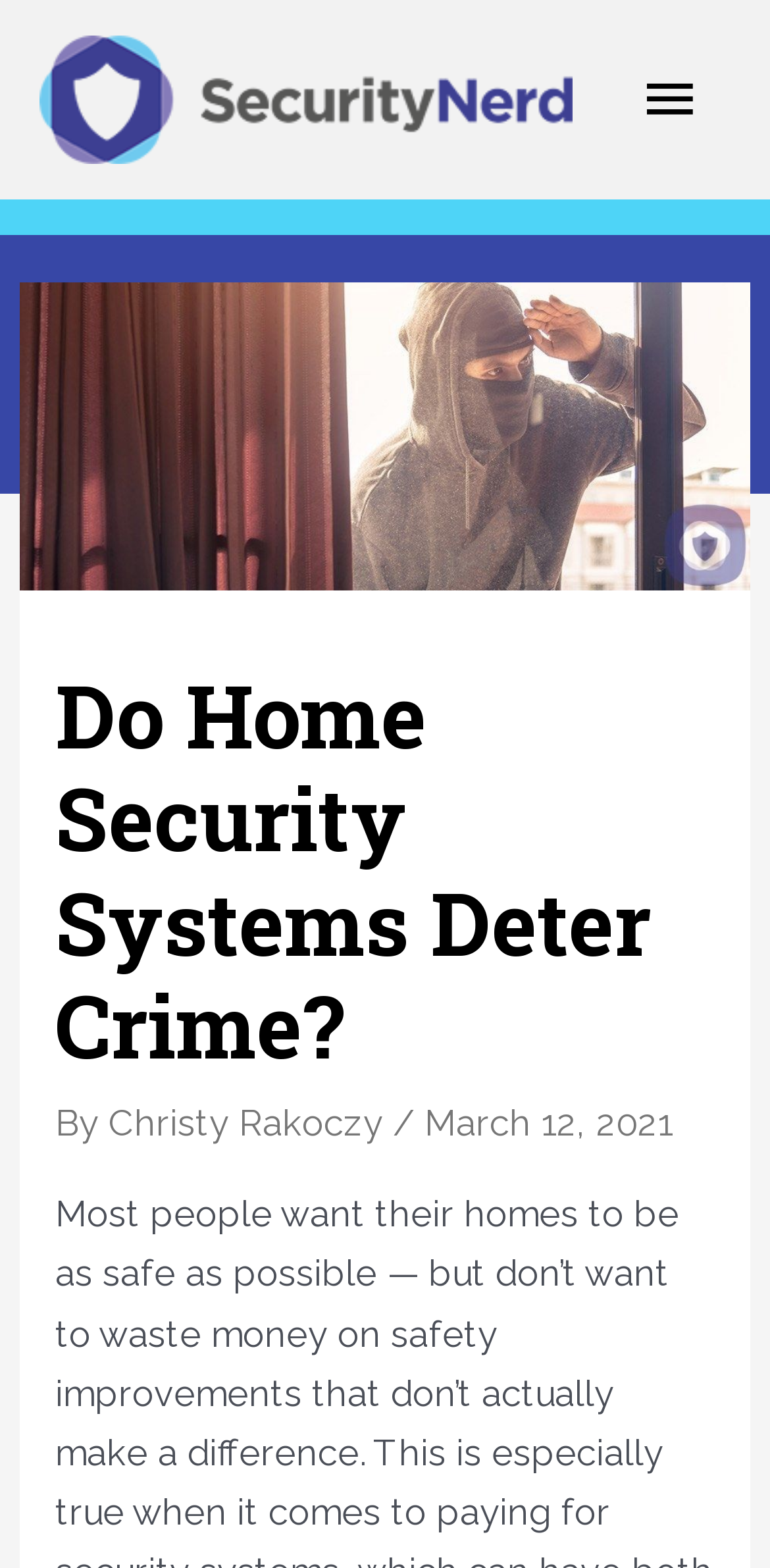What is the topic of the article?
Please provide a single word or phrase in response based on the screenshot.

Home Security Systems